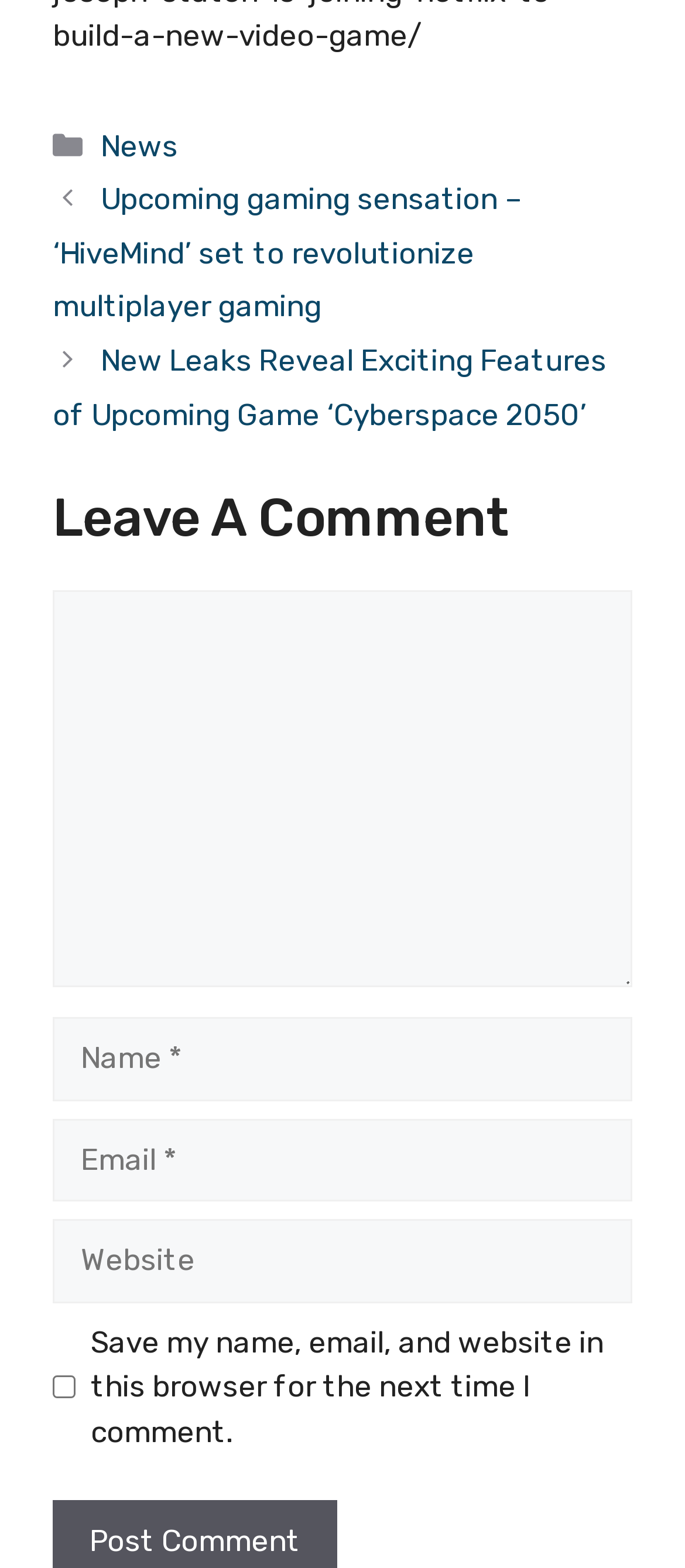Can you show the bounding box coordinates of the region to click on to complete the task described in the instruction: "Check the 'Save my name, email, and website in this browser for the next time I comment.' checkbox"?

[0.077, 0.878, 0.11, 0.892]